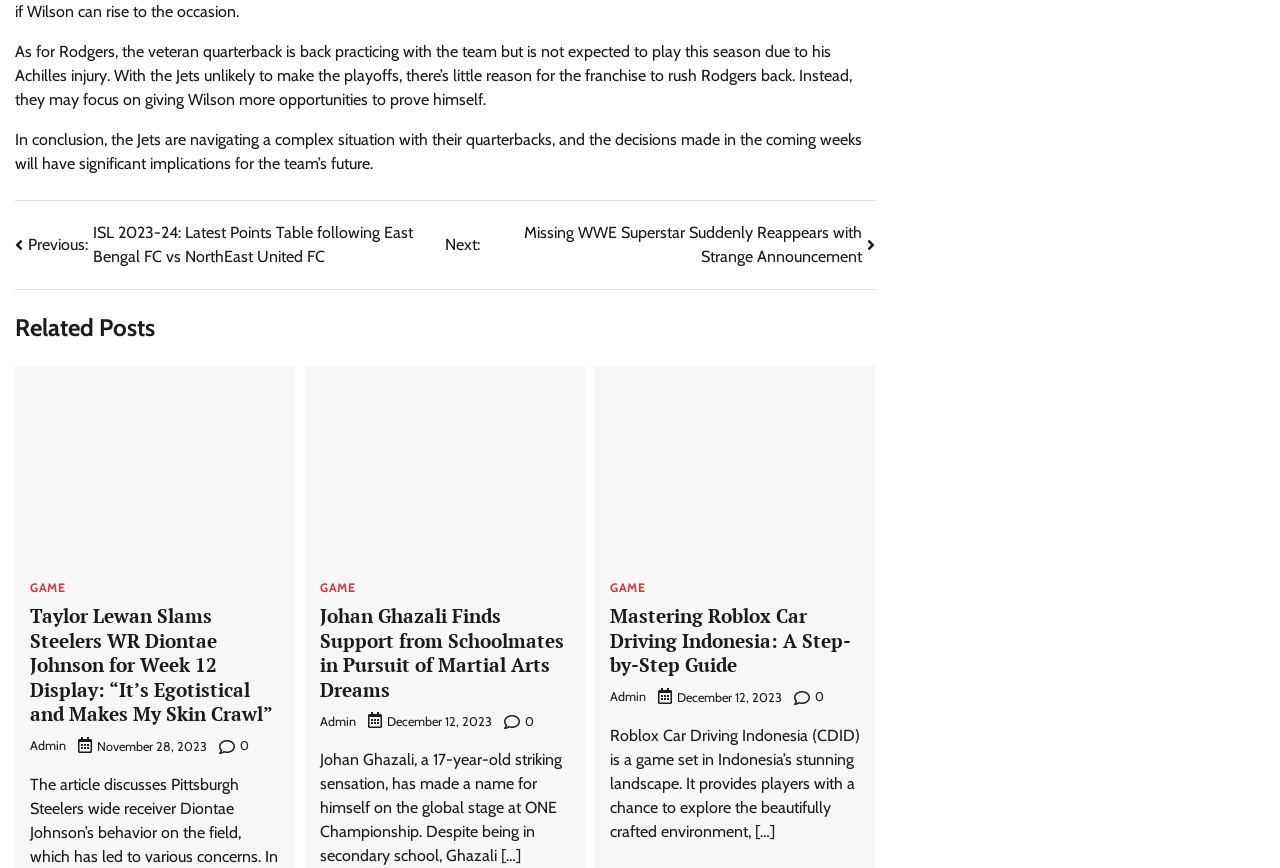What is the topic of the article 'Johan Ghazali Finds Support from Schoolmates in Pursuit of Martial Arts Dreams'?
Refer to the image and give a detailed answer to the question.

Based on the title and text of the article, it appears to be about Johan Ghazali's pursuit of martial arts and the support he receives from his schoolmates.